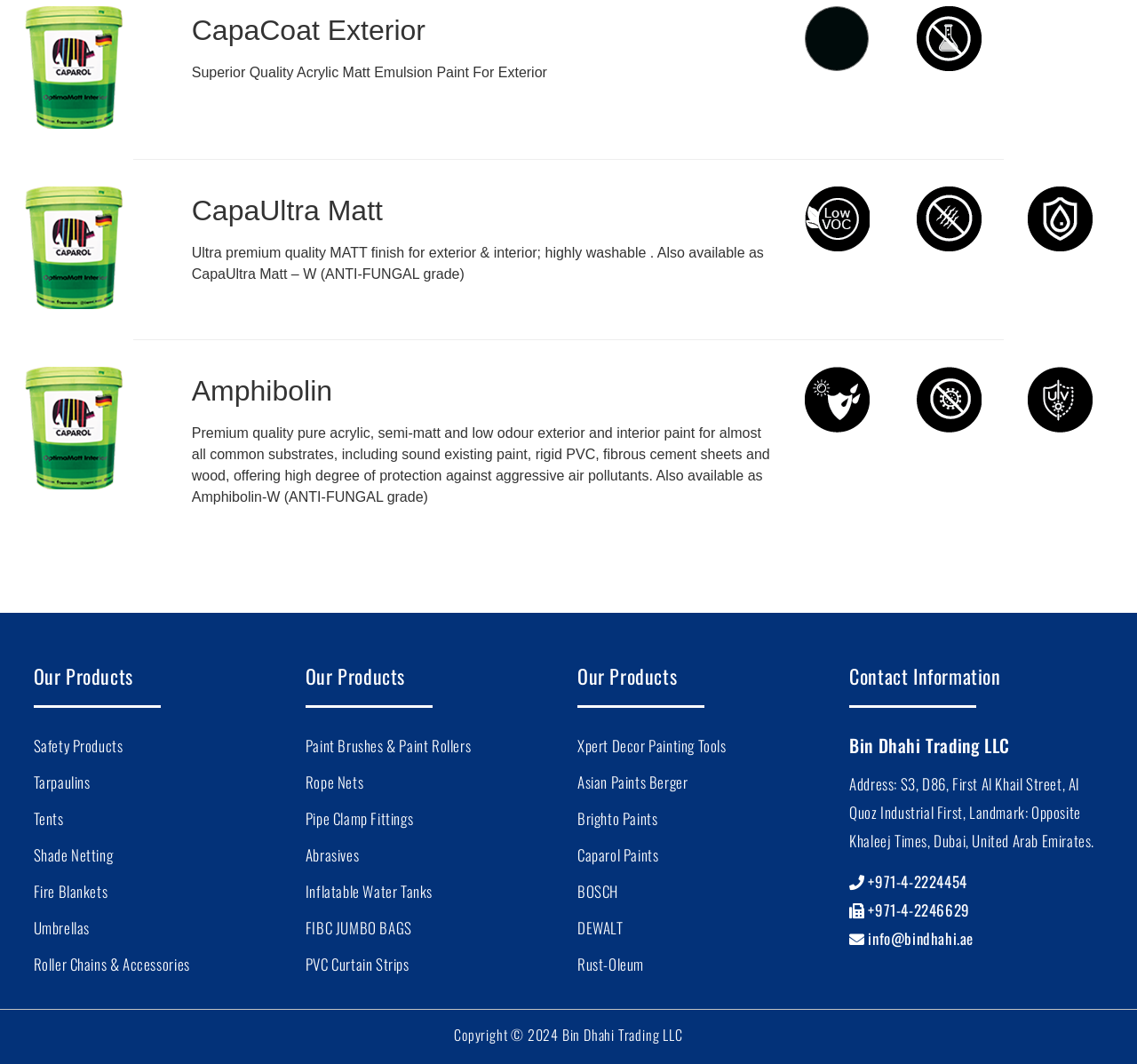From the webpage screenshot, predict the bounding box coordinates (top-left x, top-left y, bottom-right x, bottom-right y) for the UI element described here: Inflatable Water Tanks

[0.269, 0.821, 0.492, 0.855]